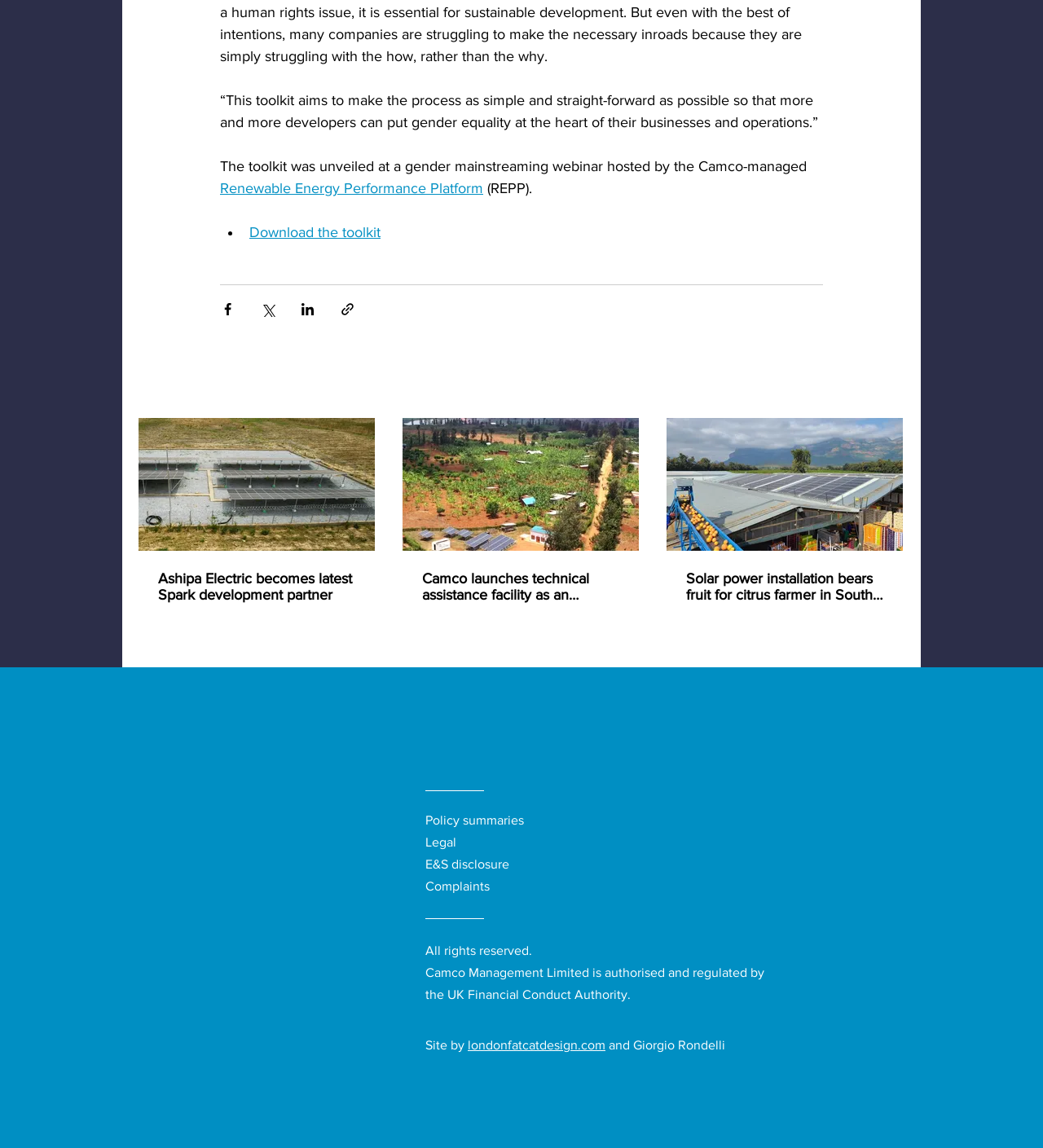Please identify the bounding box coordinates of the region to click in order to complete the task: "View Camco's LinkedIn page". The coordinates must be four float numbers between 0 and 1, specified as [left, top, right, bottom].

[0.055, 0.663, 0.078, 0.684]